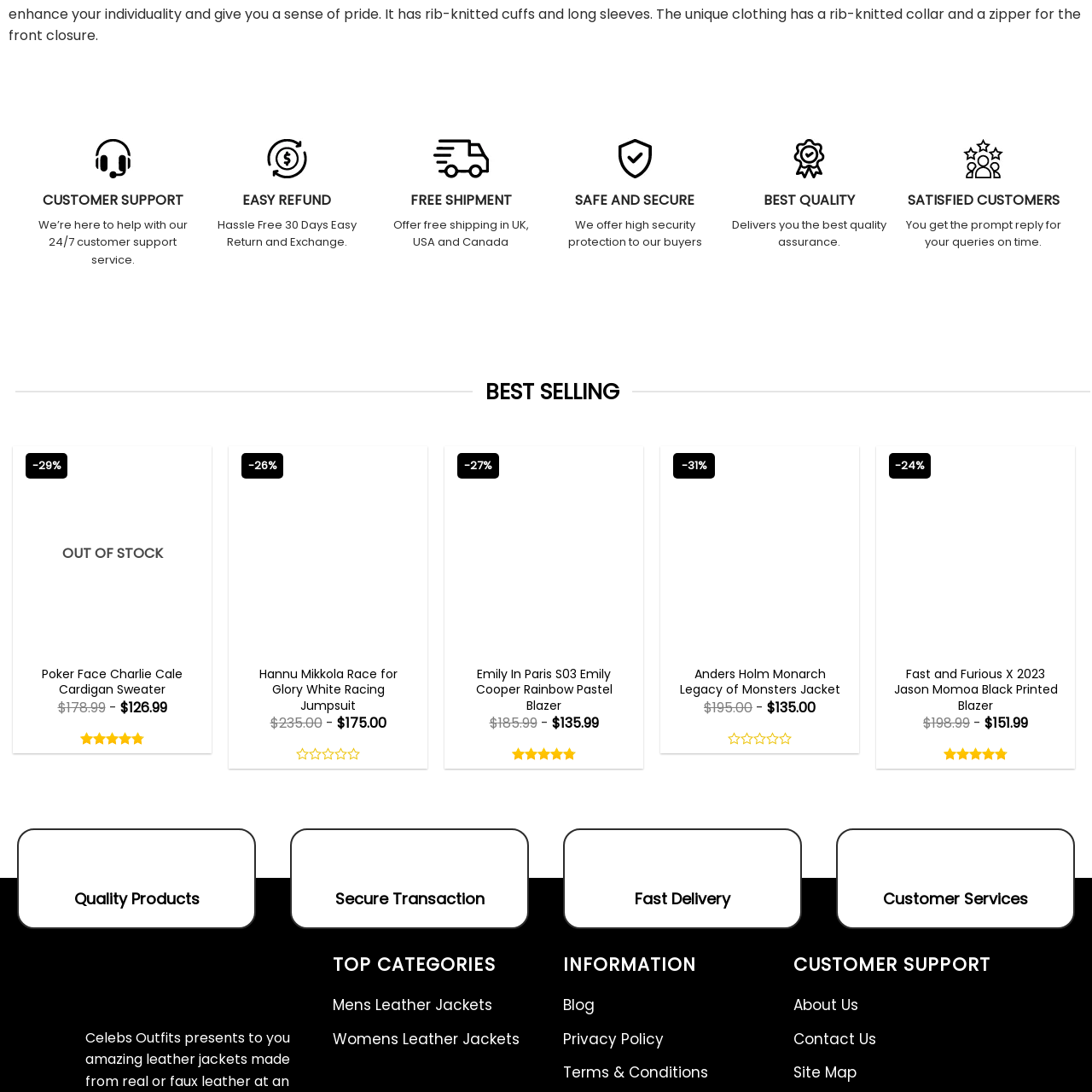Look at the image highlighted by the red boundary and answer the question with a succinct word or phrase:
What is the name of the character associated with the sweater?

Charlie Cale